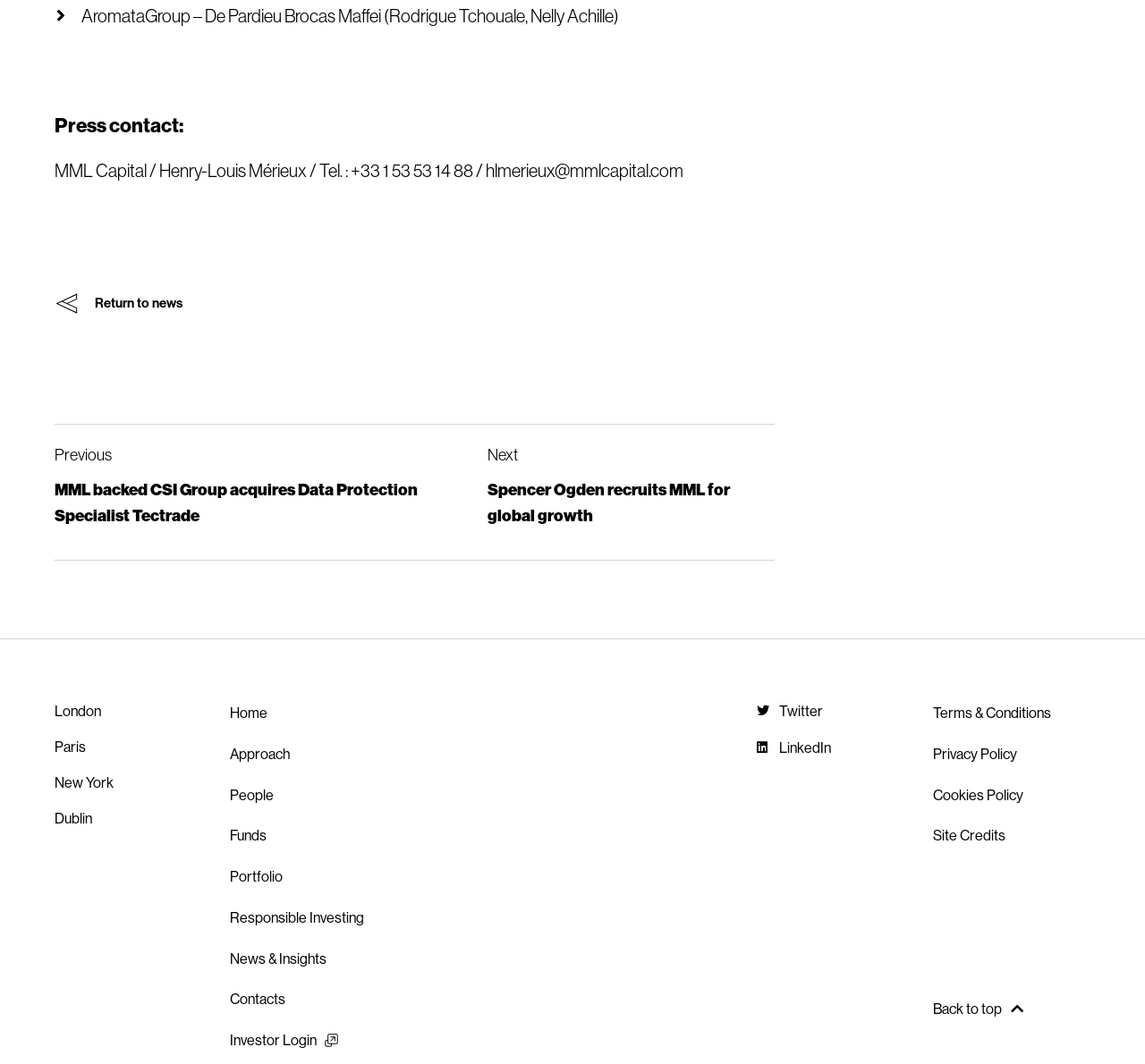What is the contact person's email address?
Could you answer the question with a detailed and thorough explanation?

The contact person's email address is mentioned in the StaticText element with ID 252, which is 'hlmerieux@mmlcapital.com'.